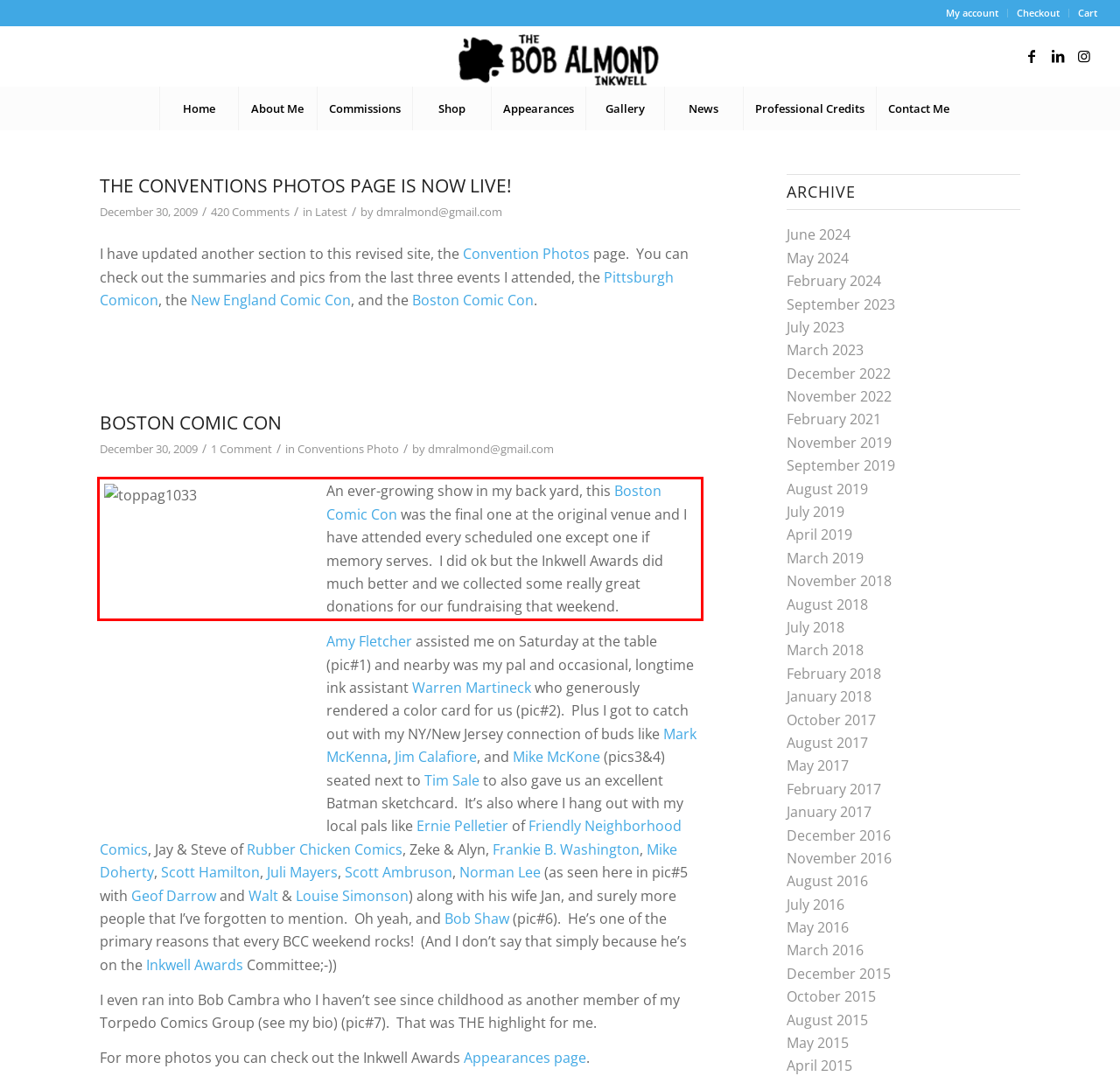Identify the red bounding box in the webpage screenshot and perform OCR to generate the text content enclosed.

An ever-growing show in my back yard, this Boston Comic Con was the final one at the original venue and I have attended every scheduled one except one if memory serves. I did ok but the Inkwell Awards did much better and we collected some really great donations for our fundraising that weekend.